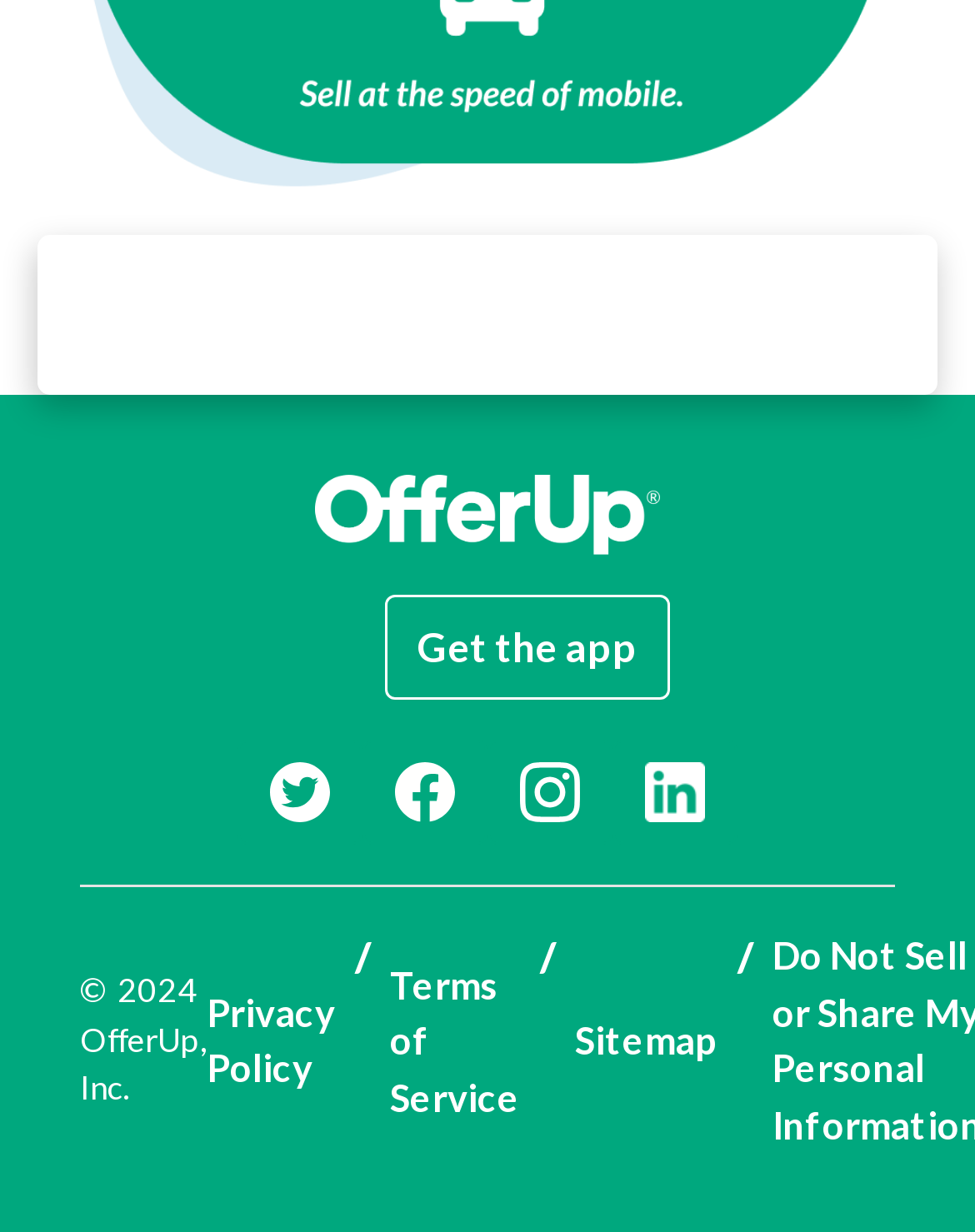Please specify the coordinates of the bounding box for the element that should be clicked to carry out this instruction: "Visit Twitter". The coordinates must be four float numbers between 0 and 1, formatted as [left, top, right, bottom].

[0.244, 0.601, 0.372, 0.686]